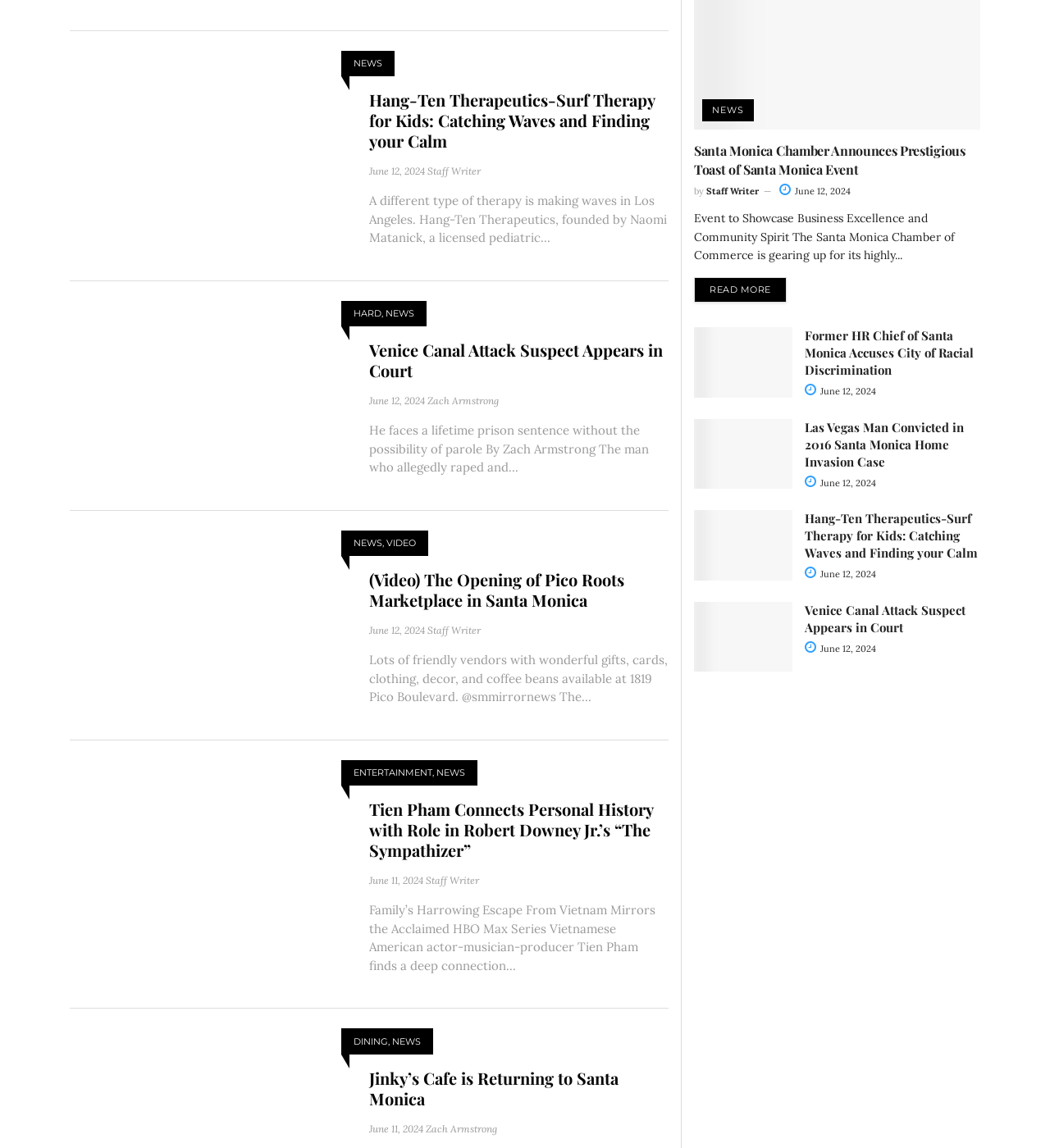Determine the bounding box coordinates of the section I need to click to execute the following instruction: "View the article about ice cream recall". Provide the coordinates as four float numbers between 0 and 1, i.e., [left, top, right, bottom].

None